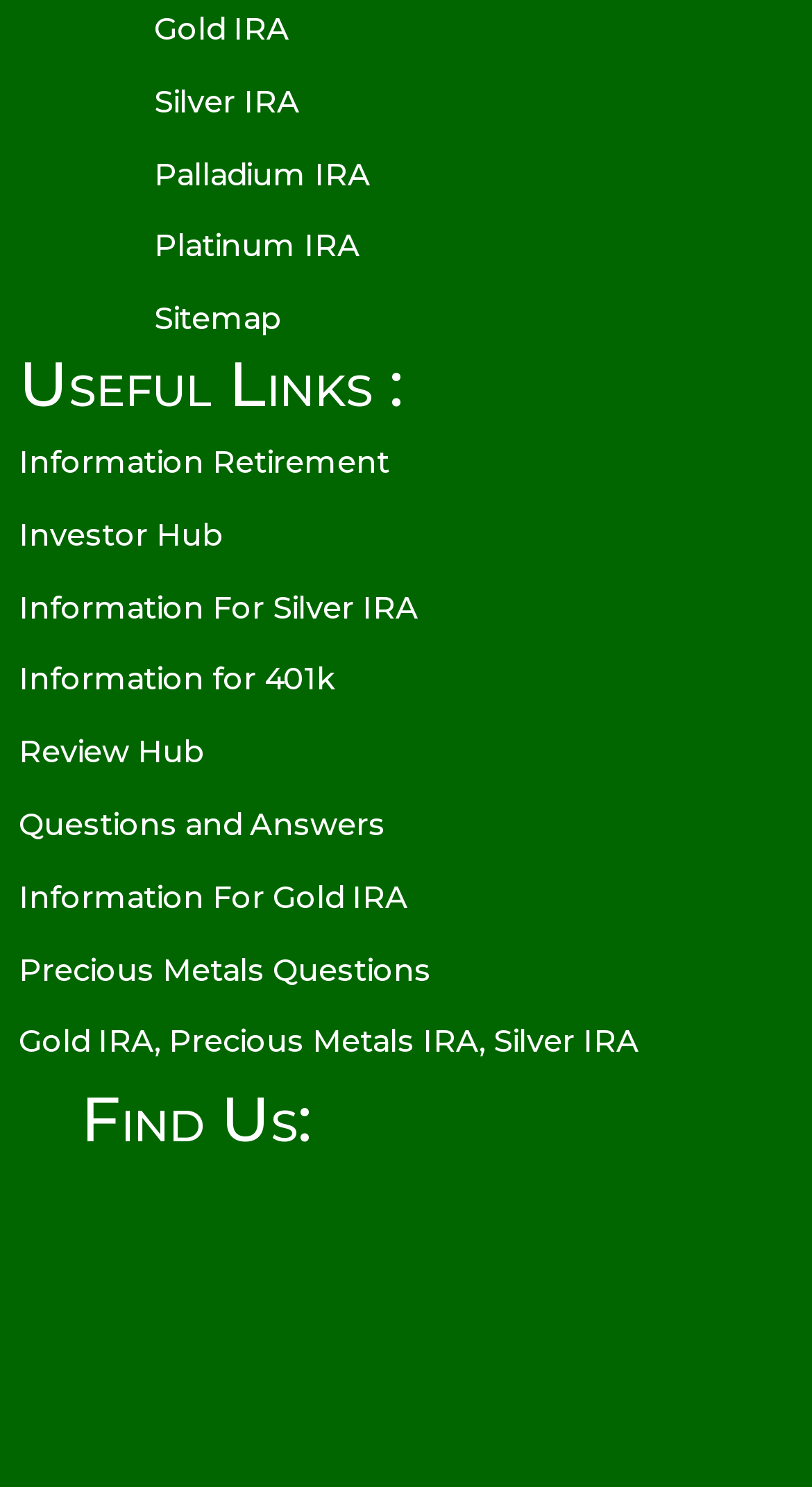Locate the bounding box coordinates of the element that needs to be clicked to carry out the instruction: "Go to Review Hub". The coordinates should be given as four float numbers ranging from 0 to 1, i.e., [left, top, right, bottom].

[0.01, 0.489, 0.254, 0.538]